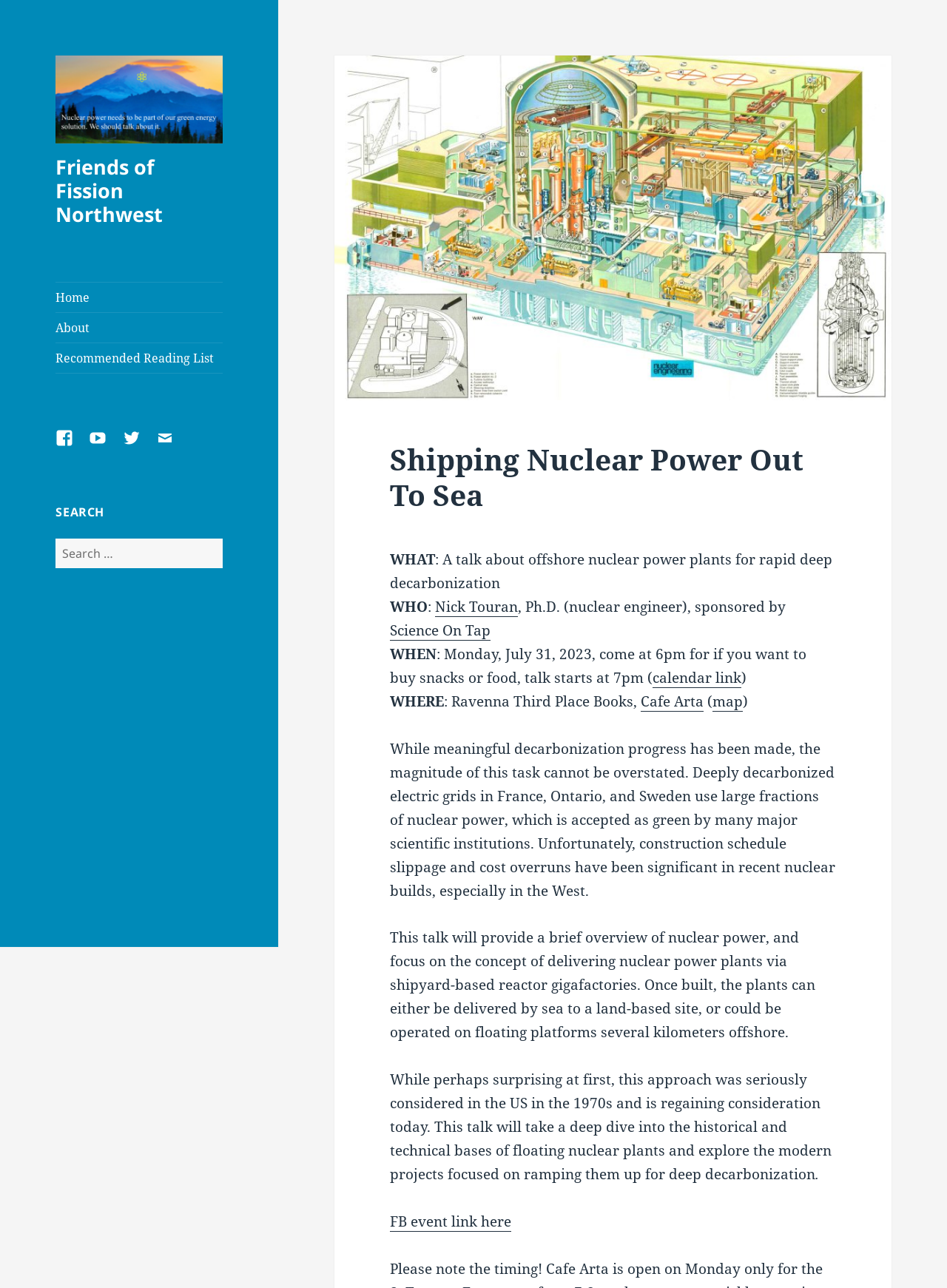Specify the bounding box coordinates for the region that must be clicked to perform the given instruction: "Visit Nick Touran's page".

[0.459, 0.463, 0.547, 0.479]